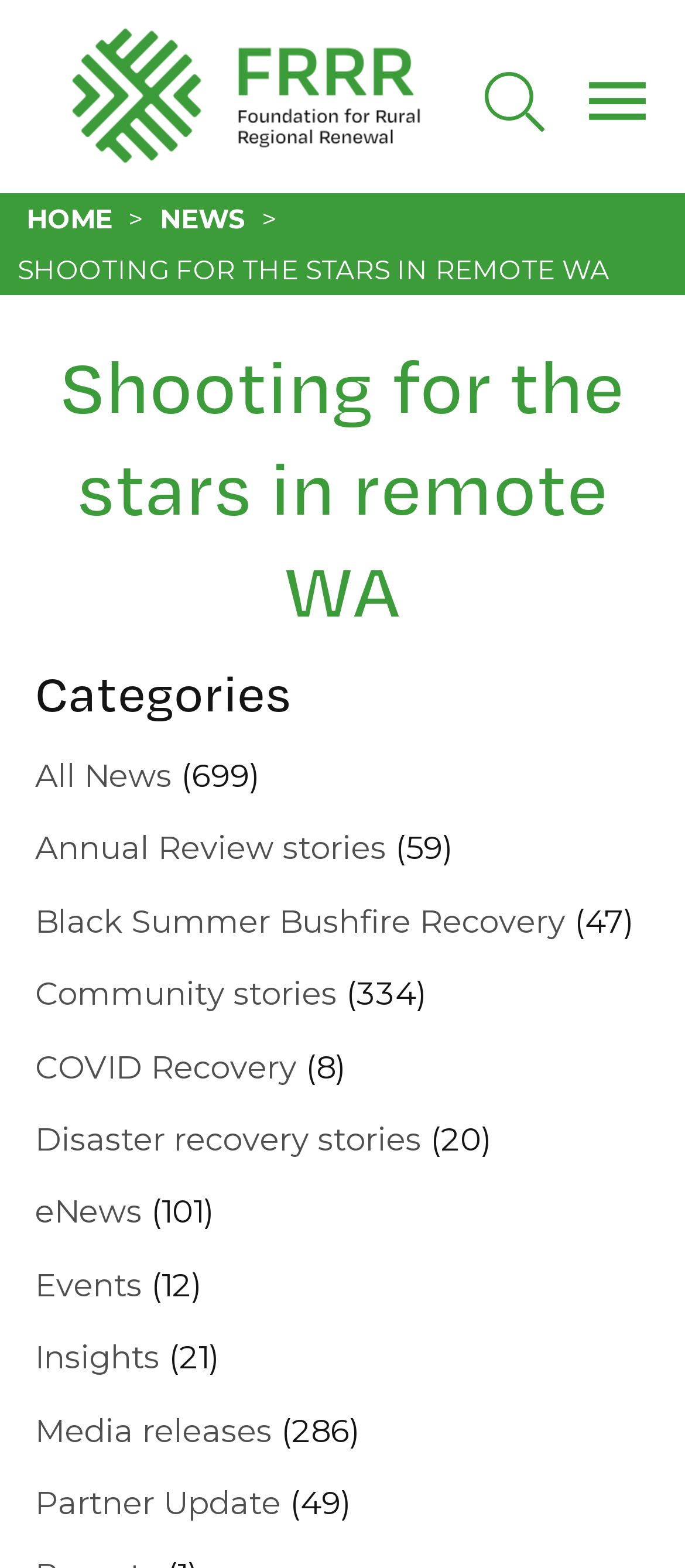Analyze the image and provide a detailed answer to the question: How many categories are listed?

I counted the number of links under the 'Categories' heading, which are 'All News', 'Annual Review stories', 'Black Summer Bushfire Recovery', 'Community stories', 'COVID Recovery', 'Disaster recovery stories', 'eNews', 'Events', 'Insights', 'Media releases', and 'Partner Update'.